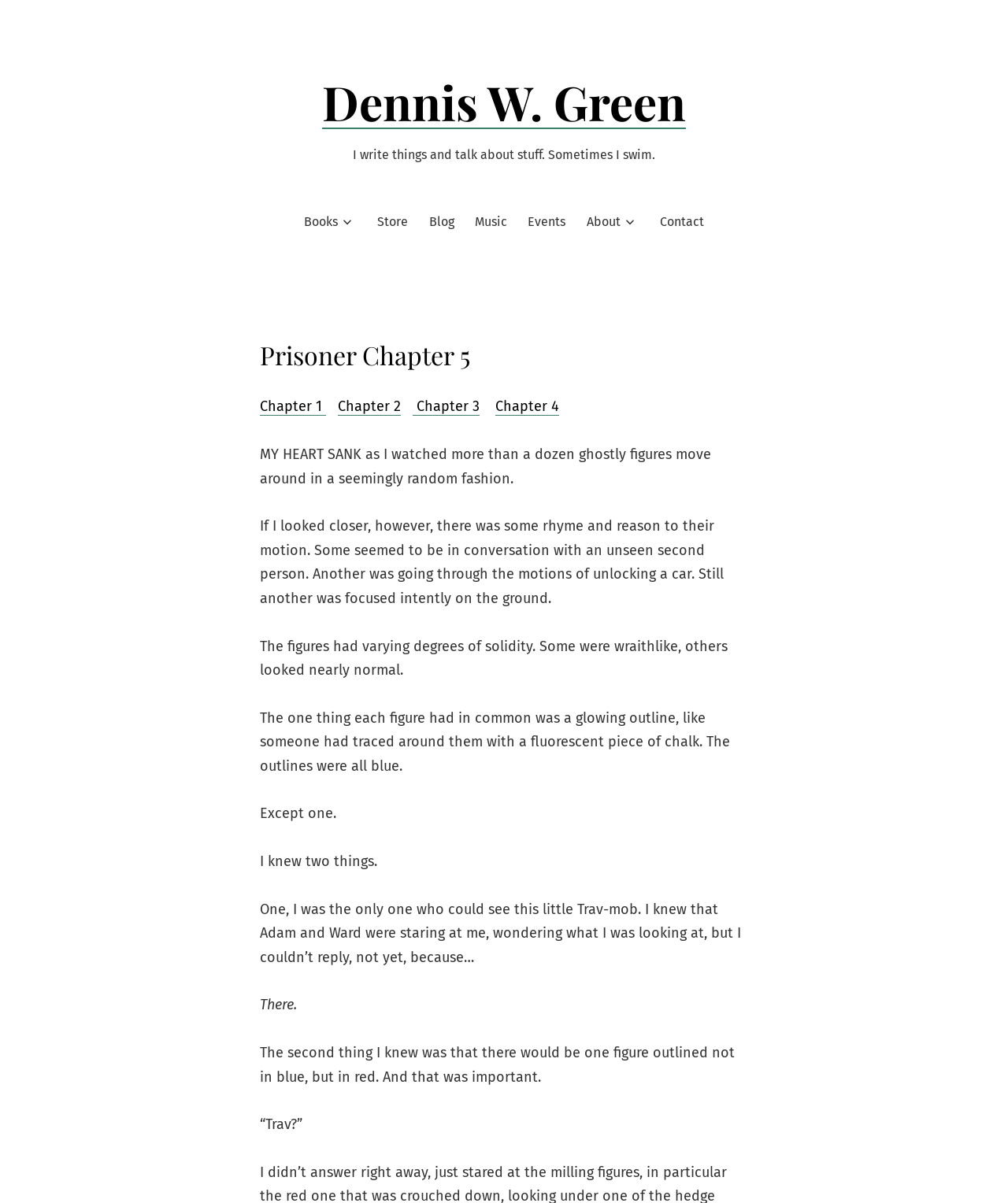Can you find the bounding box coordinates for the element to click on to achieve the instruction: "Visit the 'About' page"?

[0.582, 0.176, 0.615, 0.194]